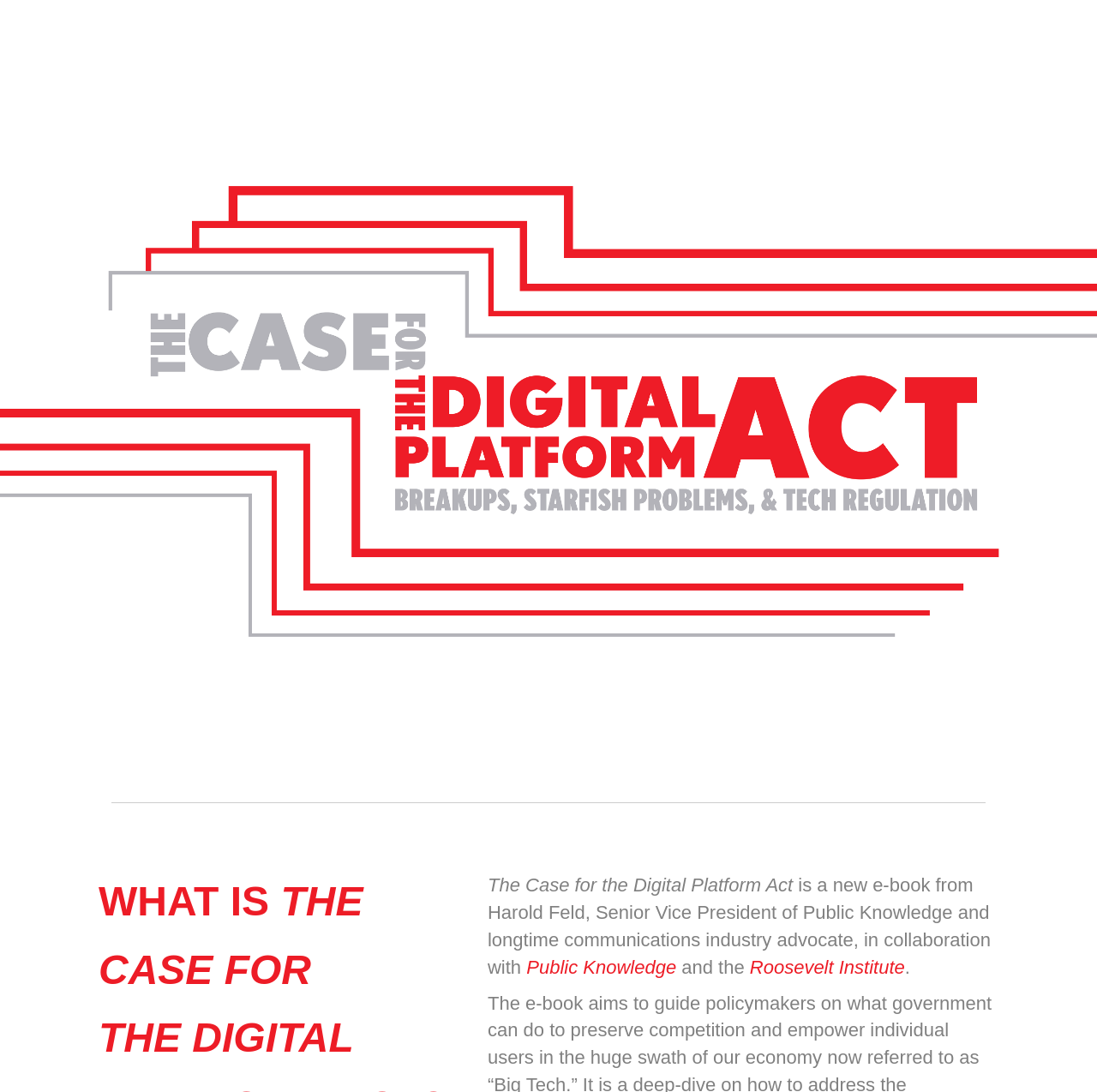What is the title of the e-book?
Please look at the screenshot and answer in one word or a short phrase.

The Case for the Digital Platform Act